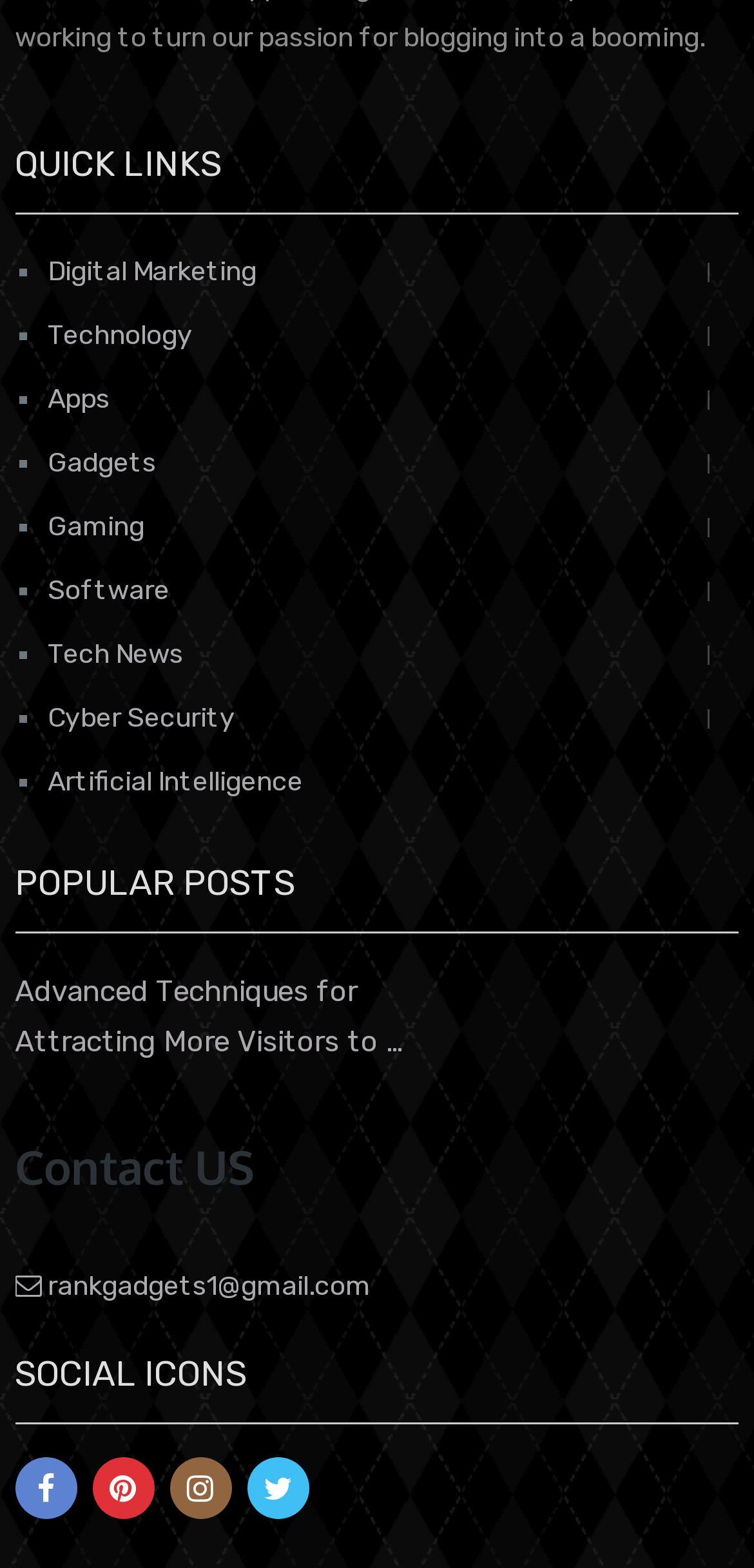Provide your answer in a single word or phrase: 
How many social media icons are present on the webpage?

4